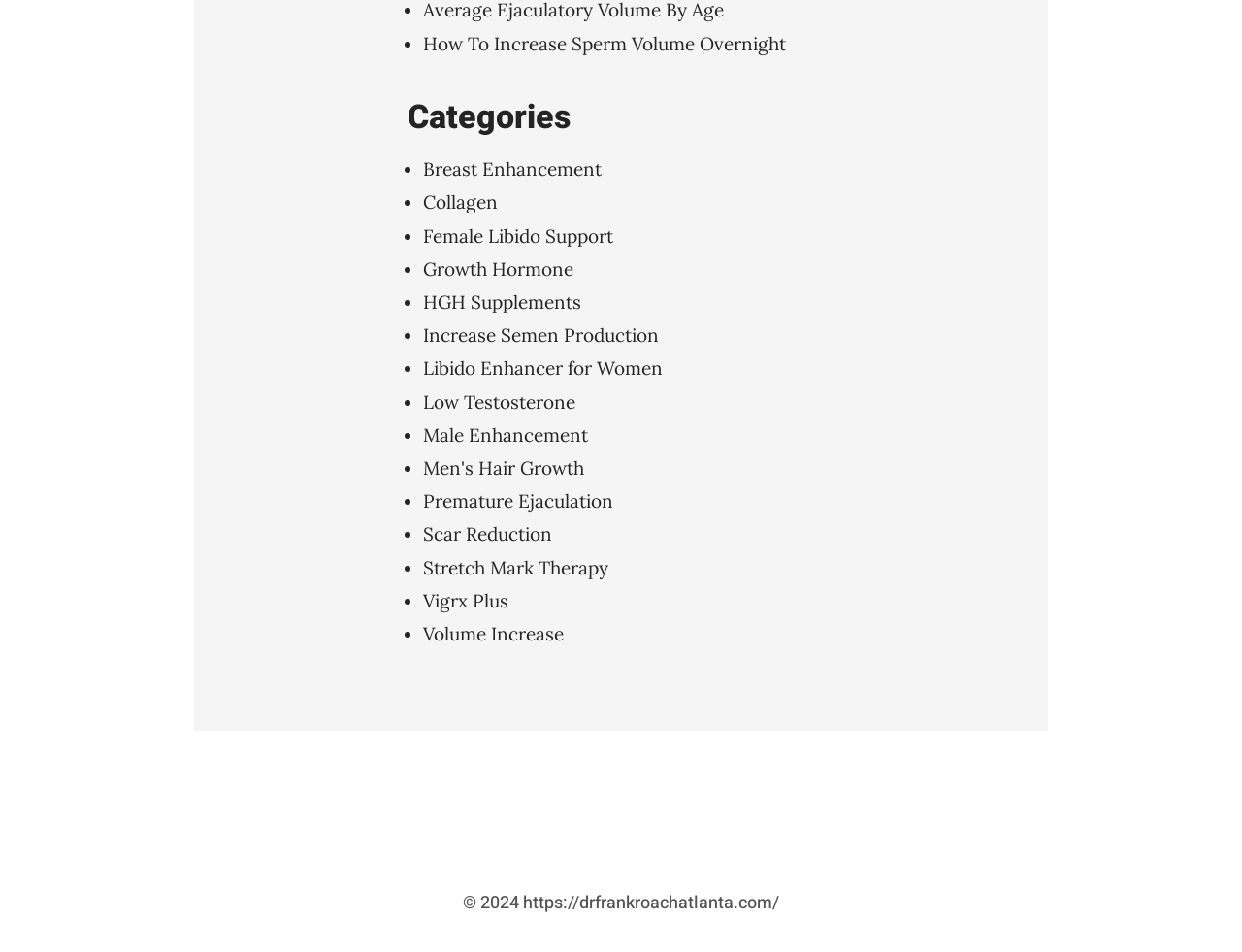Locate the bounding box of the user interface element based on this description: "Libido Enhancer for Women".

[0.341, 0.374, 0.534, 0.399]